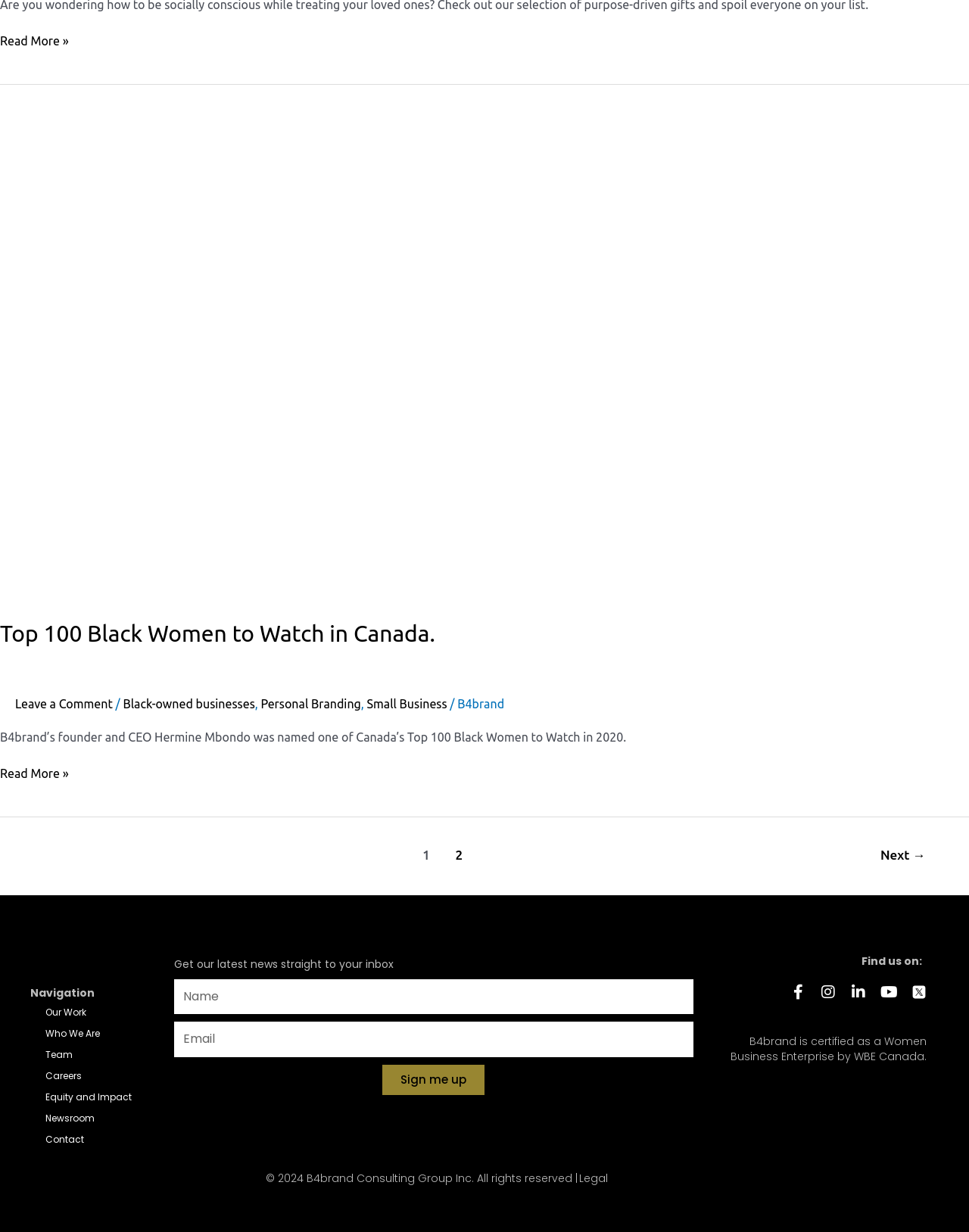Please identify the bounding box coordinates of the element that needs to be clicked to perform the following instruction: "Click on the 'Holiday shopping with purpose. Read More »' link".

[0.0, 0.026, 0.071, 0.04]